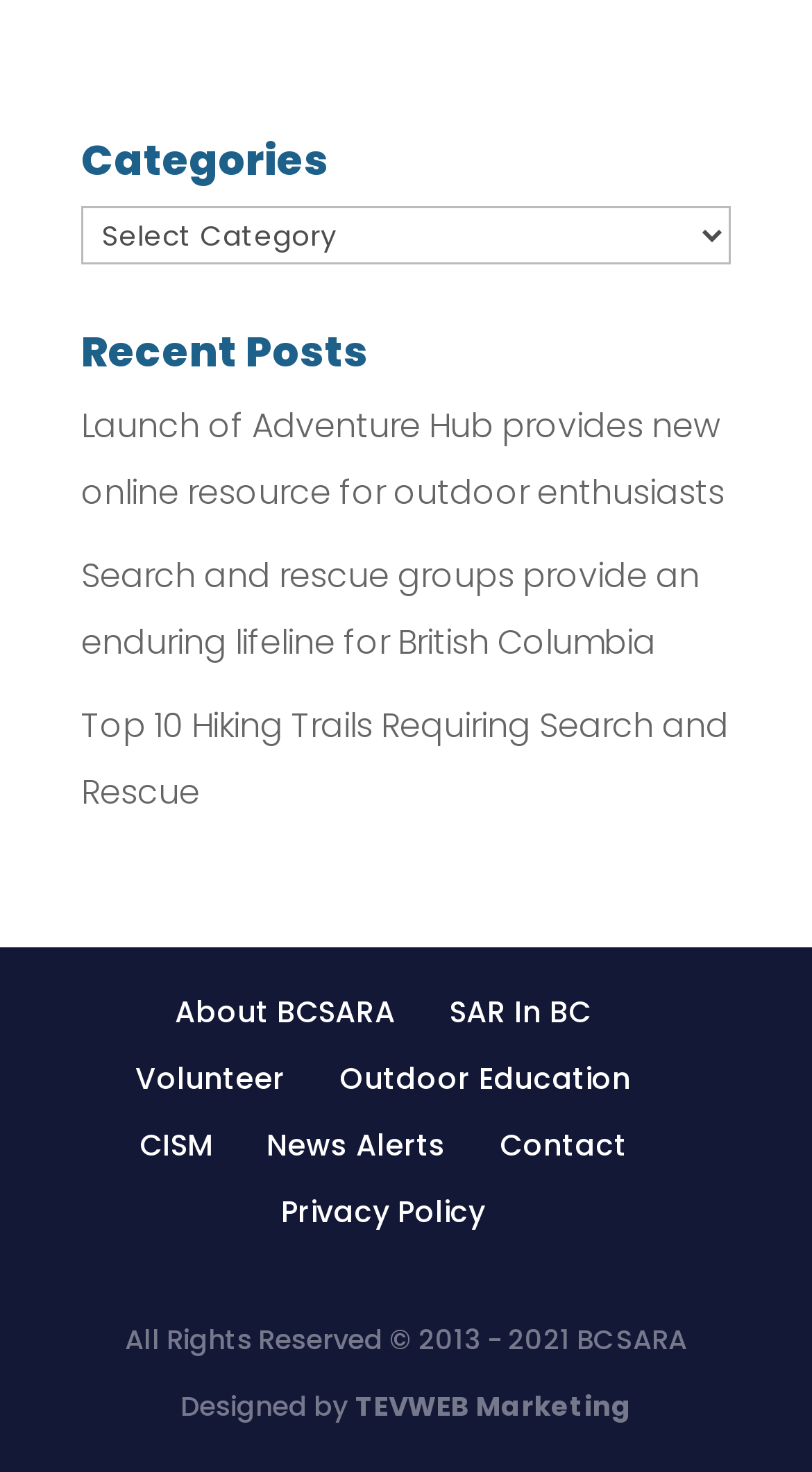Please identify the bounding box coordinates of the region to click in order to complete the task: "Learn about outdoor education". The coordinates must be four float numbers between 0 and 1, specified as [left, top, right, bottom].

[0.418, 0.718, 0.777, 0.746]